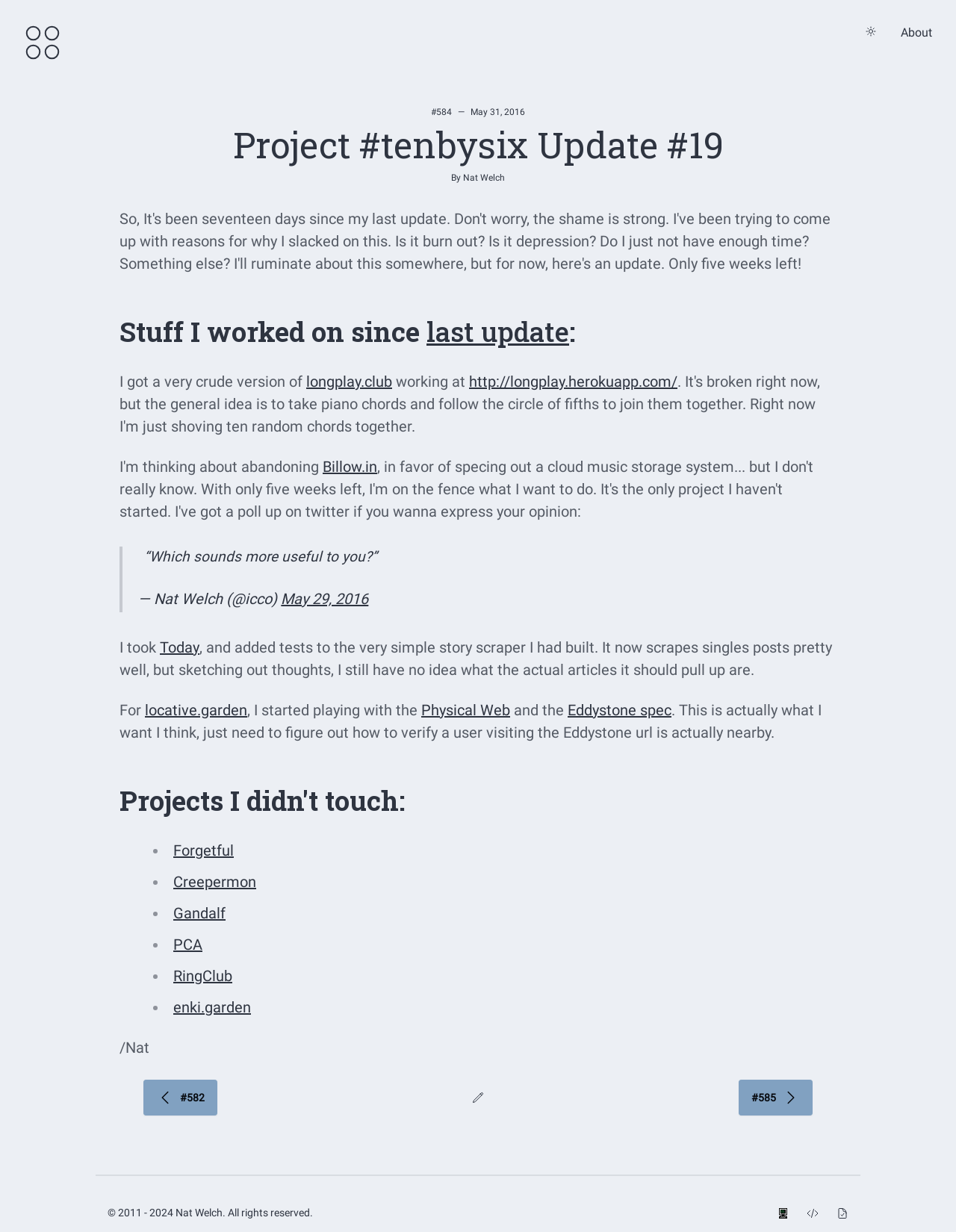Using the information from the screenshot, answer the following question thoroughly:
What is the link to the previous update?

I found the link to the previous update by looking at the link element with the text '#584' which is a child of the article element.